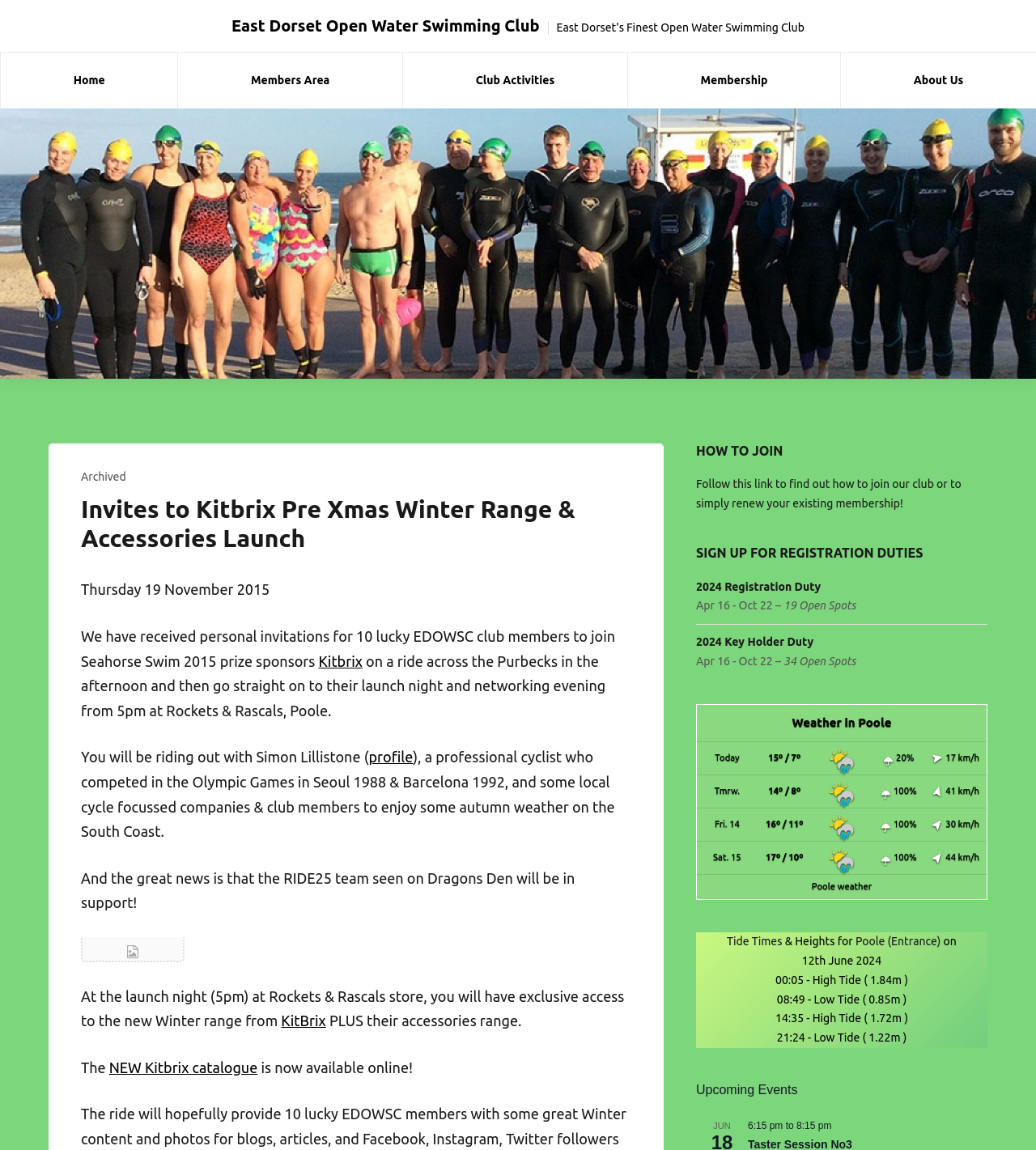What is the event where Kitbrix is a prize sponsor?
Give a one-word or short phrase answer based on the image.

Seahorse Swim 2015